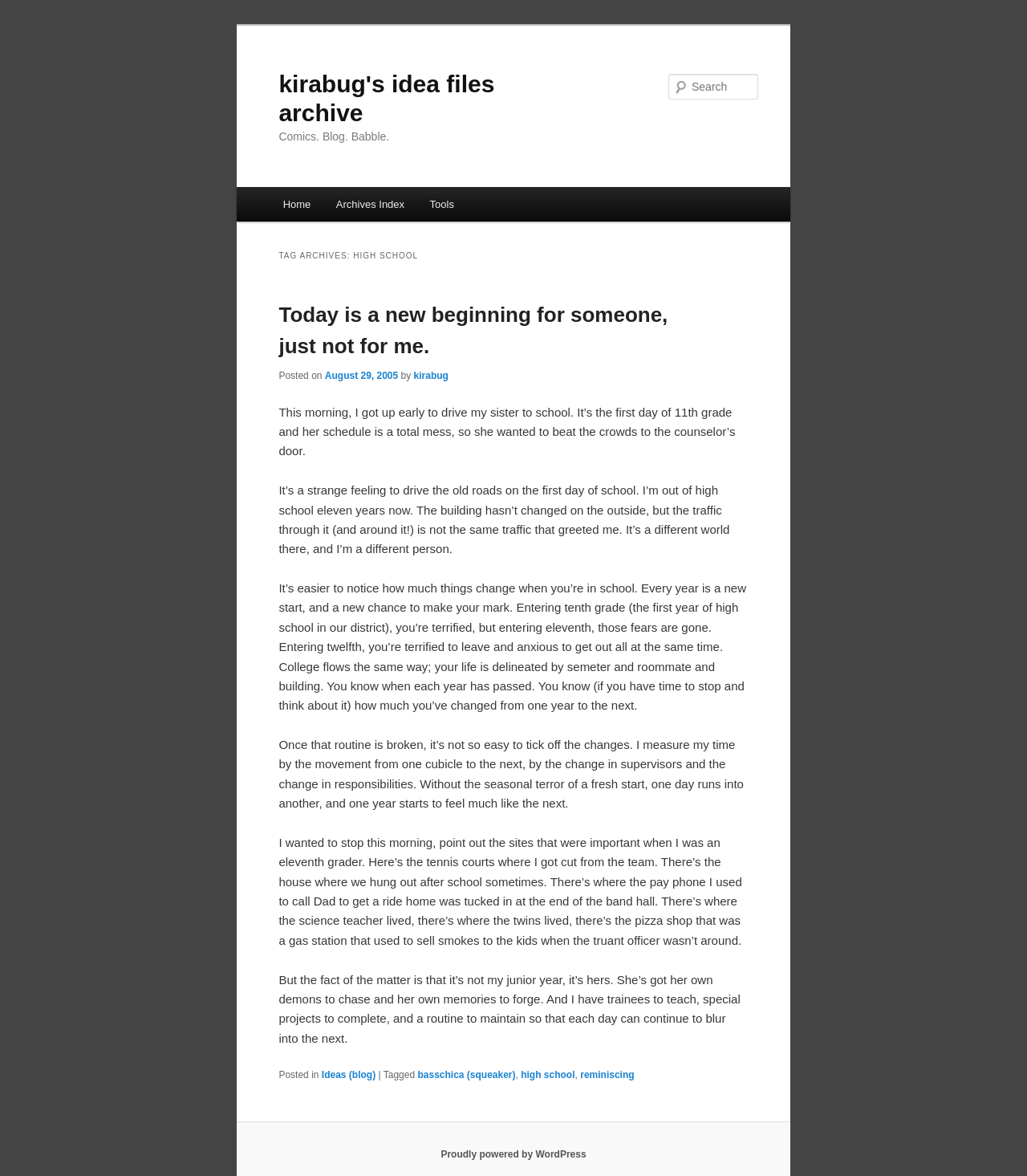Provide a thorough description of the webpage you see.

This webpage appears to be a personal blog or archive of ideas, with a focus on high school experiences. At the top, there are two "Skip to" links, followed by a heading that reads "kirabug's idea files archive" and a subheading that says "Comics. Blog. Babble." 

To the right of the headings, there is a search bar with a "Search" label. Below the search bar, there is a main menu with links to "Home", "Archives Index", and "Tools". 

The main content of the page is an article with a heading that reads "TAG ARCHIVES: HIGH SCHOOL". The article itself is a personal reflection on the author's high school experience, with the author reminiscing about their past and comparing it to their current life. The text is divided into several paragraphs, with links to specific dates and tags scattered throughout. 

At the bottom of the page, there is a footer section with links to categories and tags, including "Ideas (blog)" and "high school". There is also a link to the WordPress platform that powers the blog.